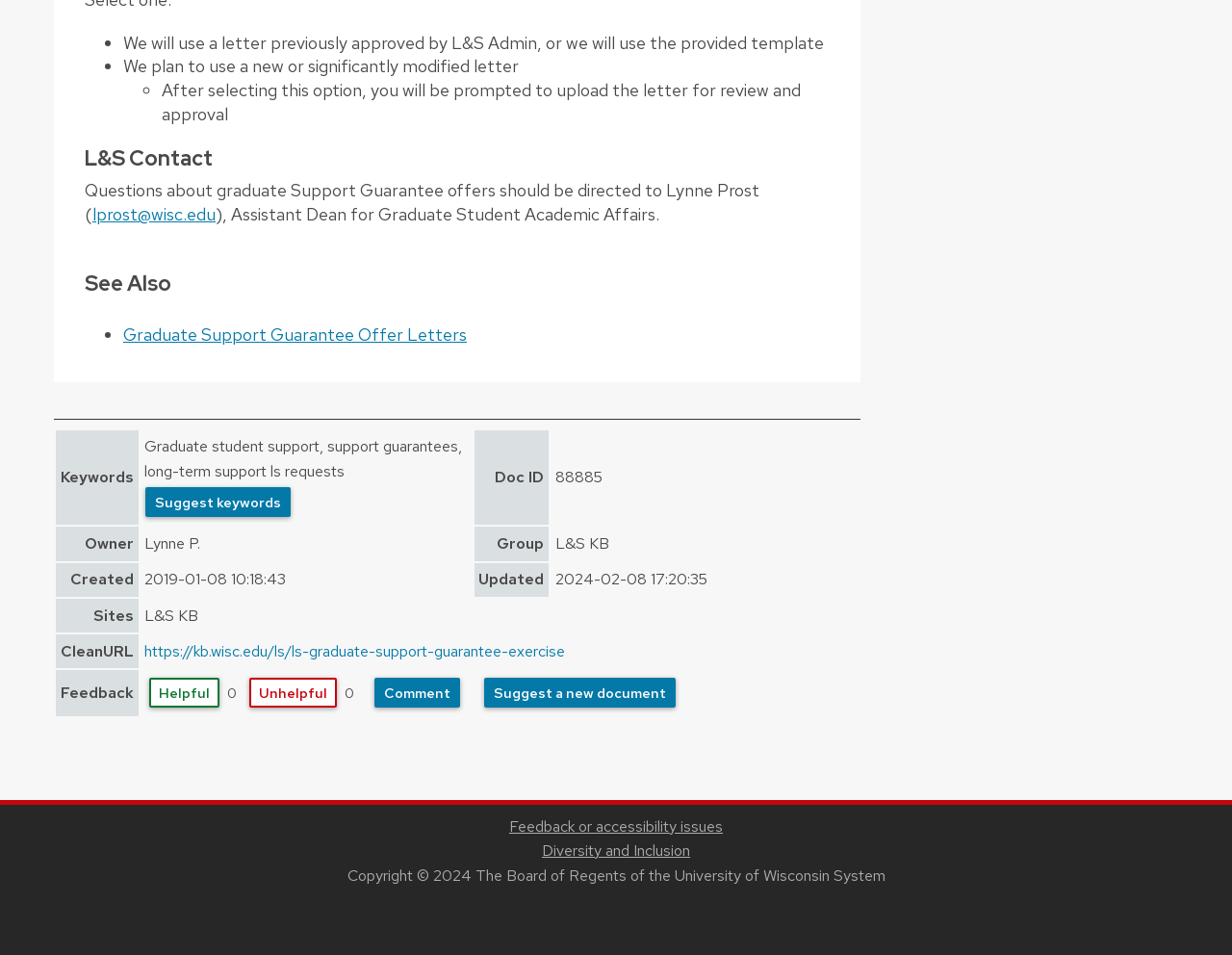Bounding box coordinates are specified in the format (top-left x, top-left y, bottom-right x, bottom-right y). All values are floating point numbers bounded between 0 and 1. Please provide the bounding box coordinate of the region this sentence describes: lprost@wisc.edu

[0.075, 0.213, 0.175, 0.236]